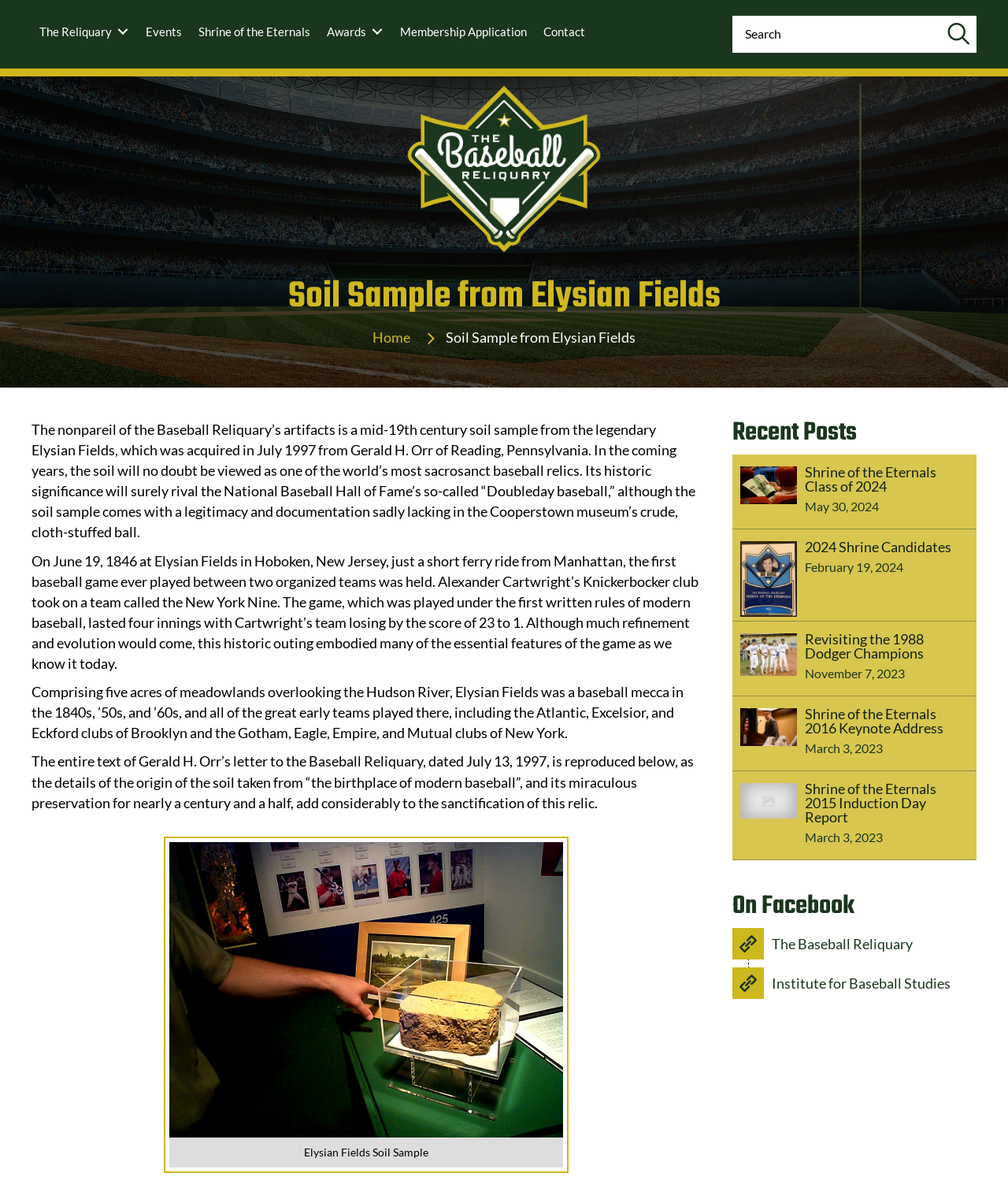What is the main topic of this webpage?
Can you give a detailed and elaborate answer to the question?

Based on the content of the webpage, it appears to be about the history of baseball, specifically the Elysian Fields and its significance in the sport. The text describes the first baseball game played between two organized teams and the historic significance of the soil sample from Elysian Fields.